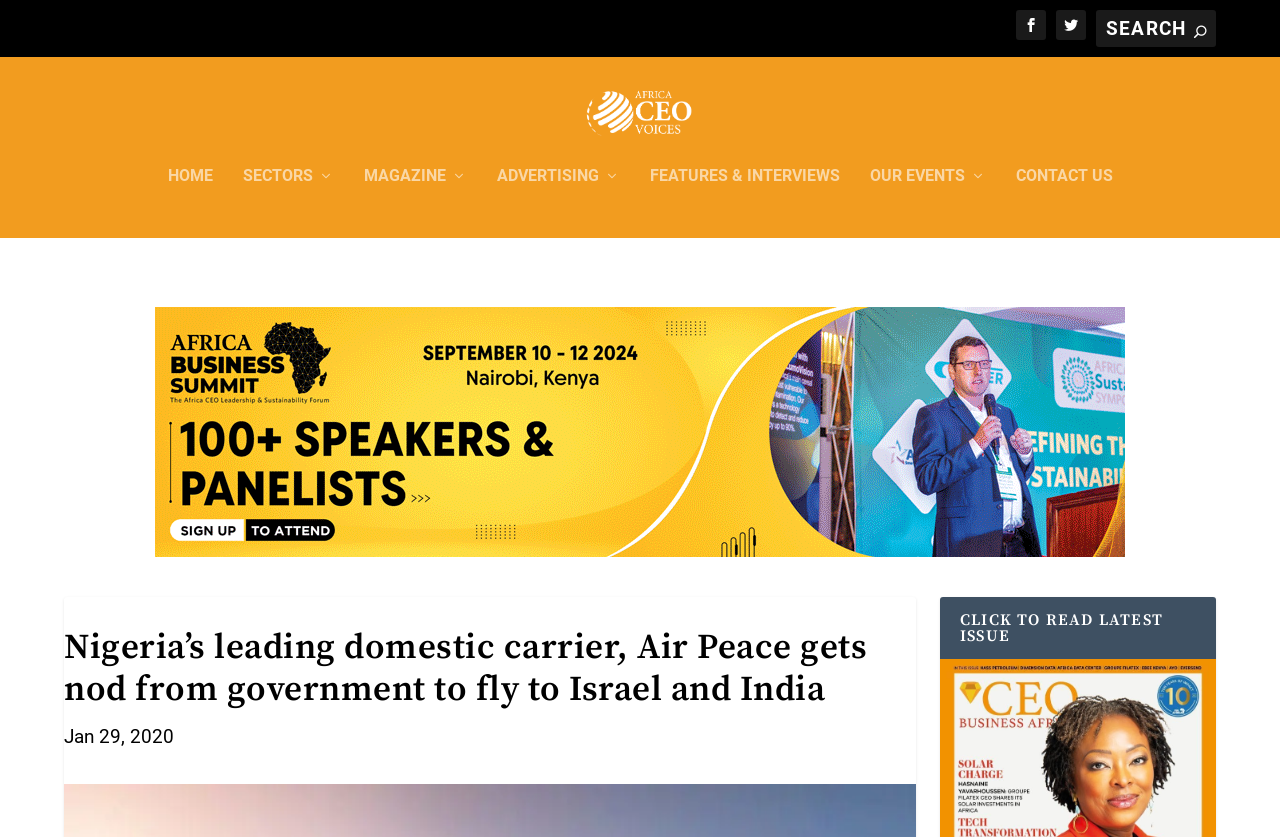Generate a comprehensive description of the webpage content.

The webpage appears to be a news article page from Africa CEO Voices. At the top, there is a navigation menu with links to "HOME", "SECTORS", "MAGAZINE", "ADVERTISING", "FEATURES & INTERVIEWS", "OUR EVENTS", and "CONTACT US". Each link has an icon next to it.

To the left of the navigation menu, there is a logo of Africa CEO Voices, which is an image. Below the logo, there is a heading that reads "Nigeria’s leading domestic carrier, Air Peace gets nod from government to fly to Israel and India". This heading is followed by a static text that indicates the date "Jan 29, 2020".

On the right side of the page, there is a search bar with a search box and a button. Above the search bar, there are two links with icons. Below the search bar, there is a large advertisement image that takes up most of the right side of the page.

At the bottom of the page, there is a heading that reads "CLICK TO READ LATEST ISSUE".